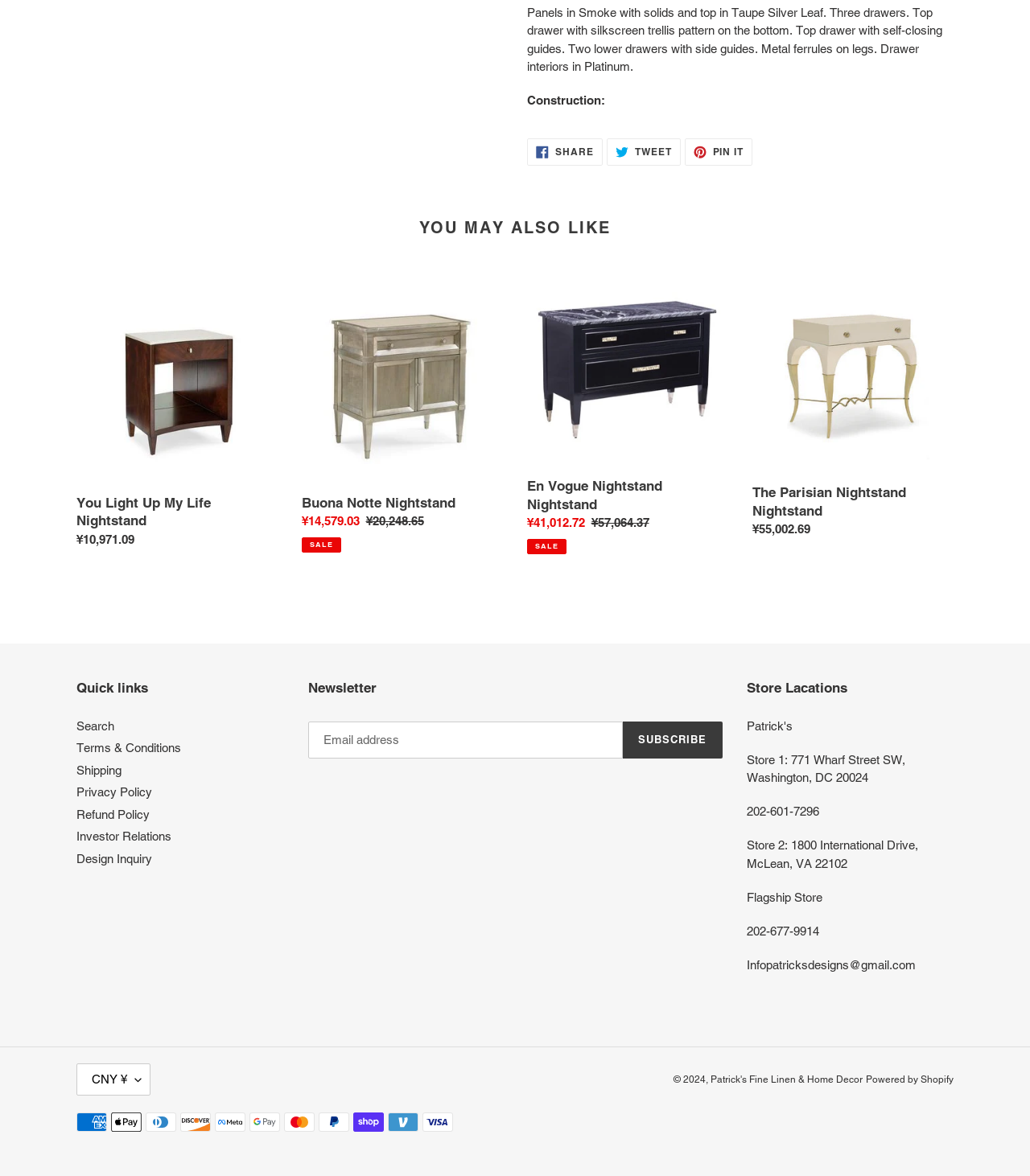Answer this question in one word or a short phrase: What is the purpose of the 'Quick links' section?

To provide shortcuts to important pages